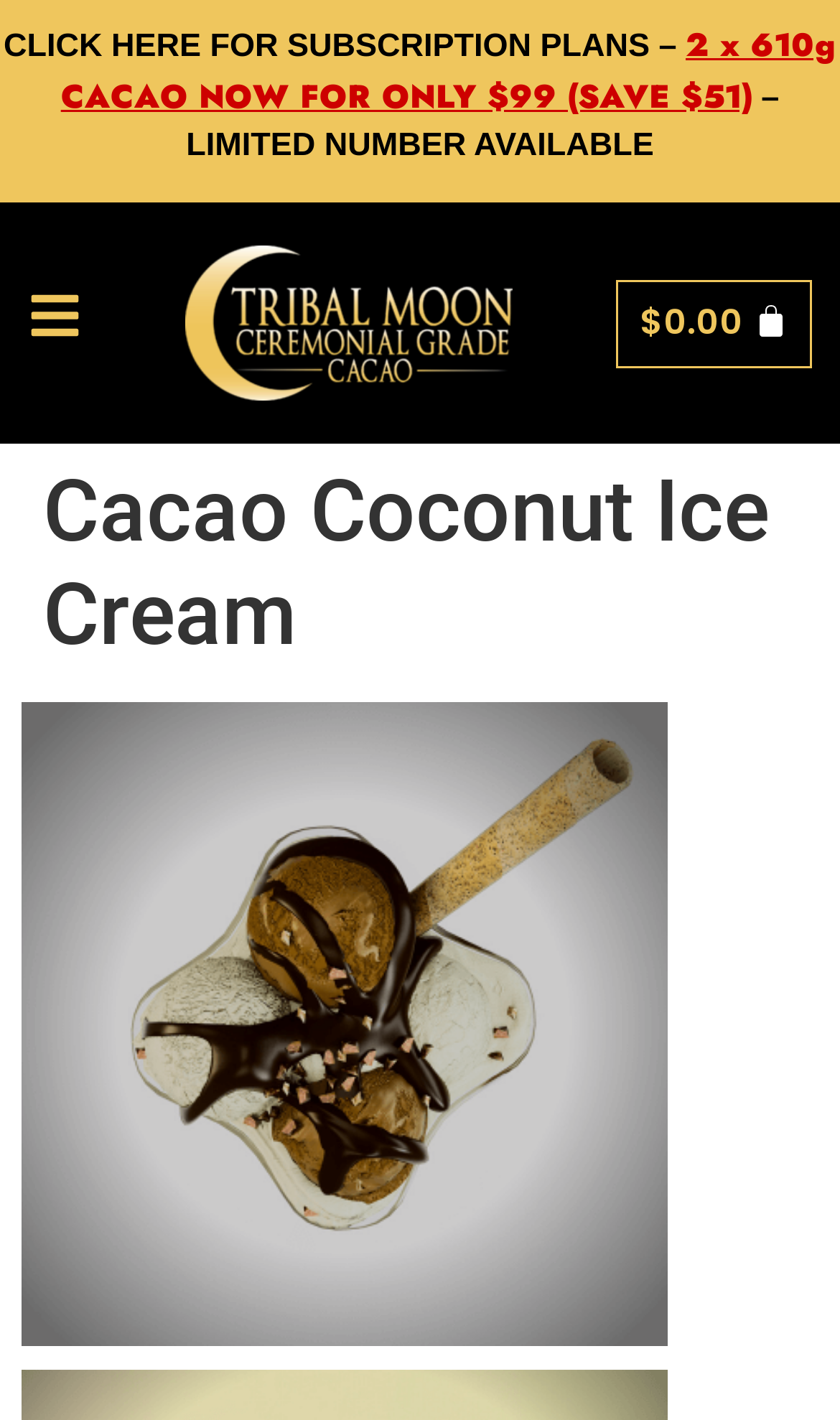What is the price of the Cacao product?
Provide an in-depth answer to the question, covering all aspects.

The price of the Cacao product can be found in the link '2 x 610g CACAO NOW FOR ONLY $99 (SAVE $51)' which is located at the top of the webpage.